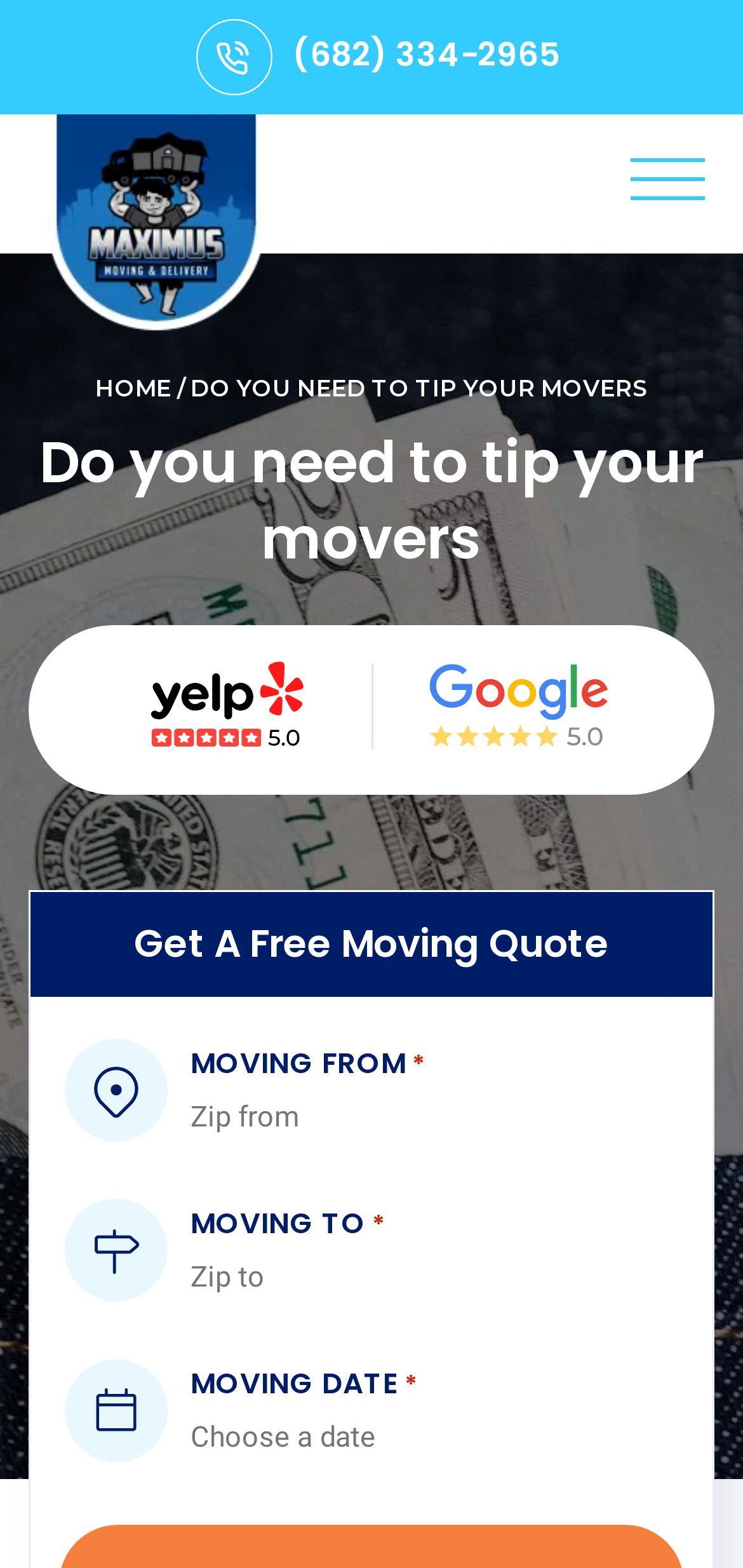Using the webpage screenshot and the element description aria-label="navbar-menu-global", determine the bounding box coordinates. Specify the coordinates in the format (top-left x, top-left y, bottom-right x, bottom-right y) with values ranging from 0 to 1.

[0.823, 0.09, 0.974, 0.139]